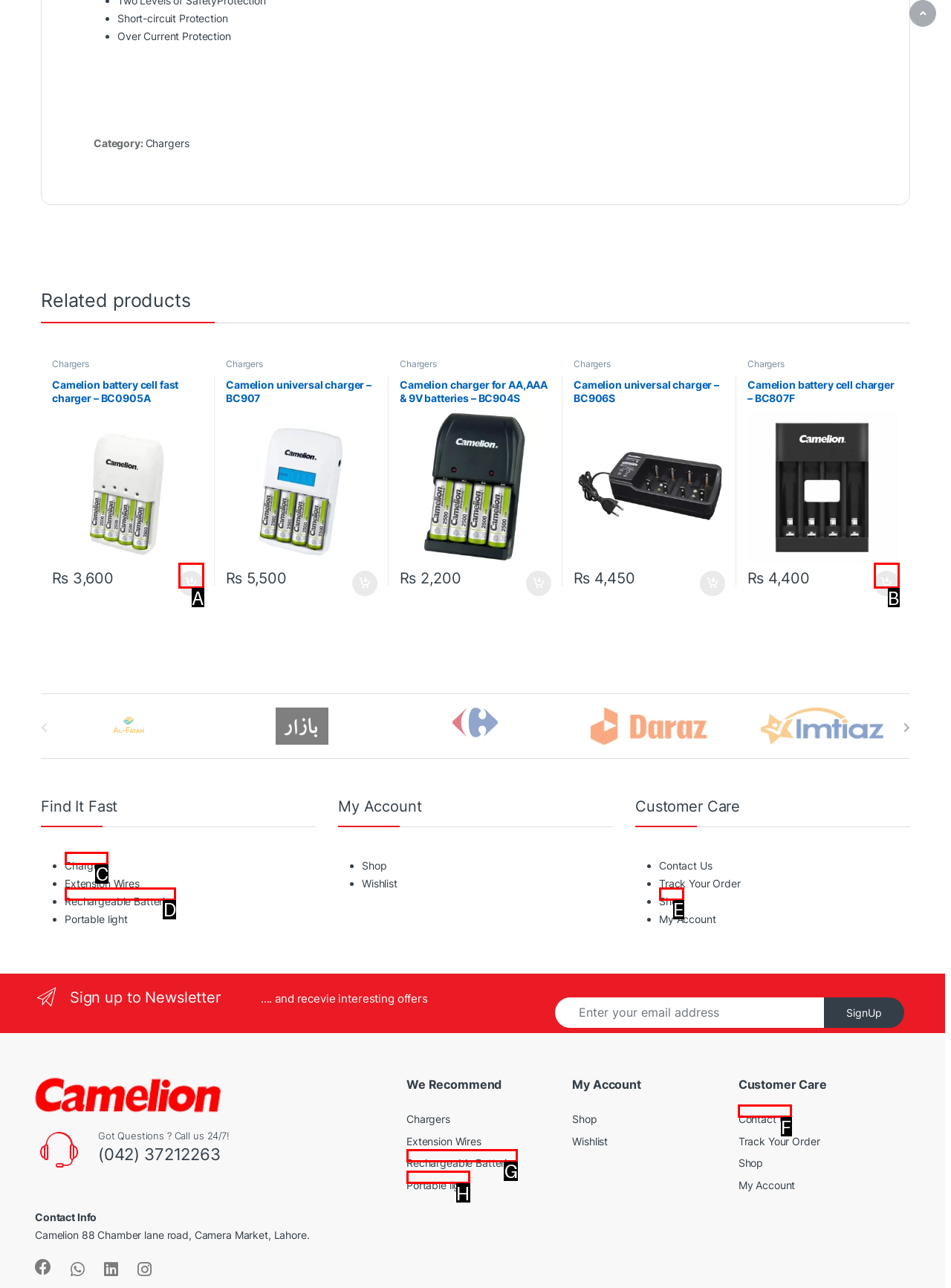What letter corresponds to the UI element described here: |Copy right
Reply with the letter from the options provided.

None